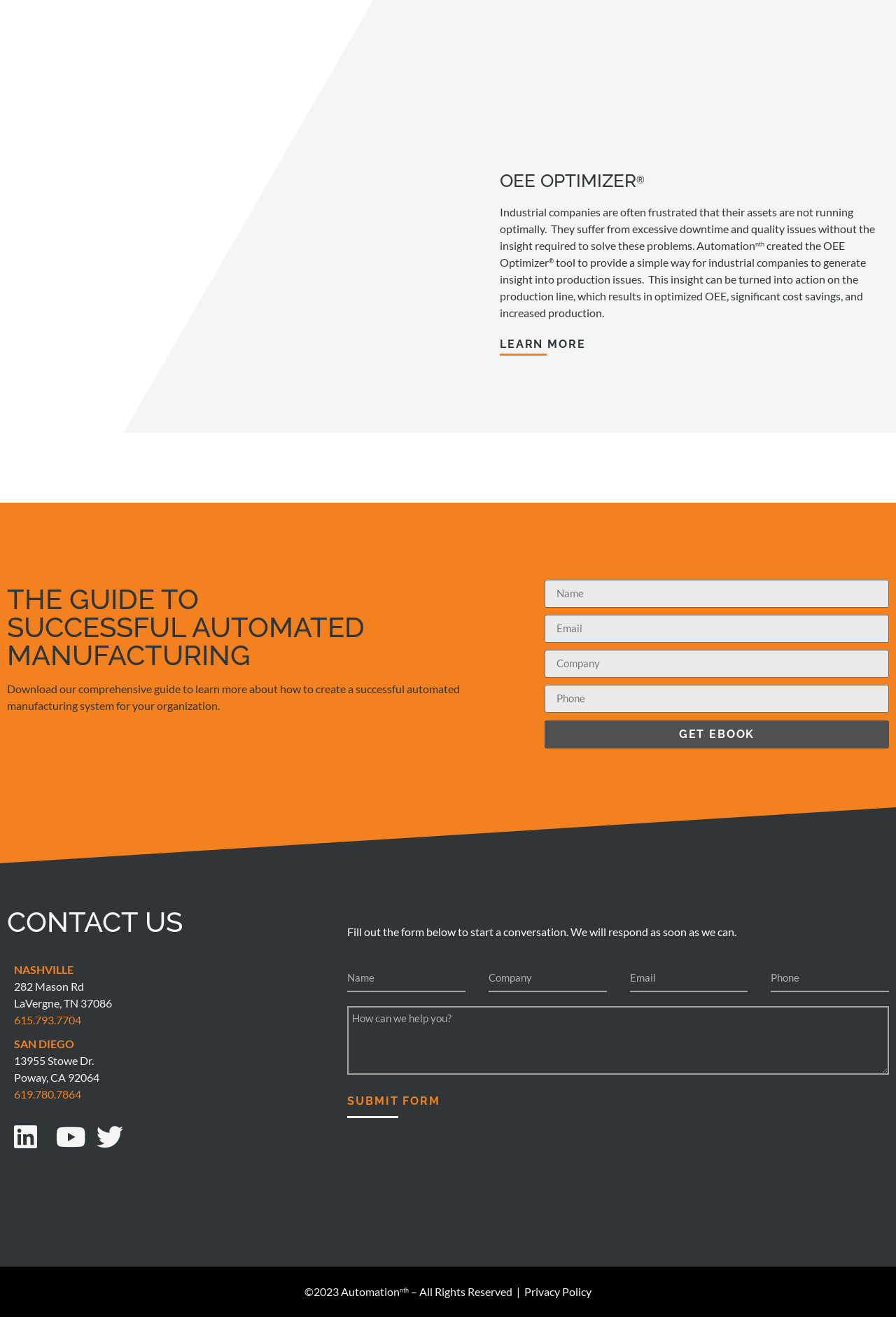What is the name of the tool created by Automation? Refer to the image and provide a one-word or short phrase answer.

OEE Optimizer